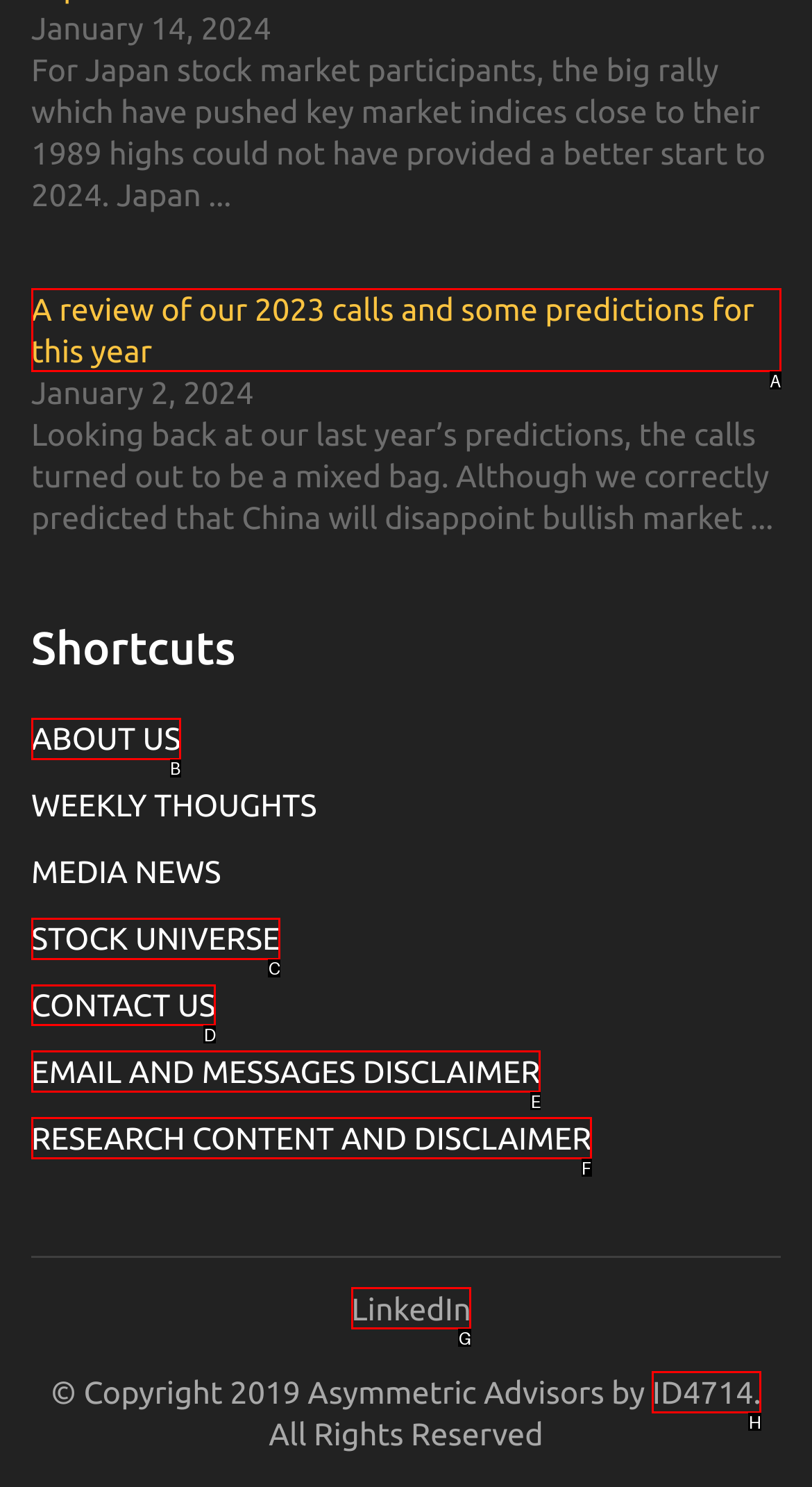Which UI element's letter should be clicked to achieve the task: Connect with the company on LinkedIn
Provide the letter of the correct choice directly.

G